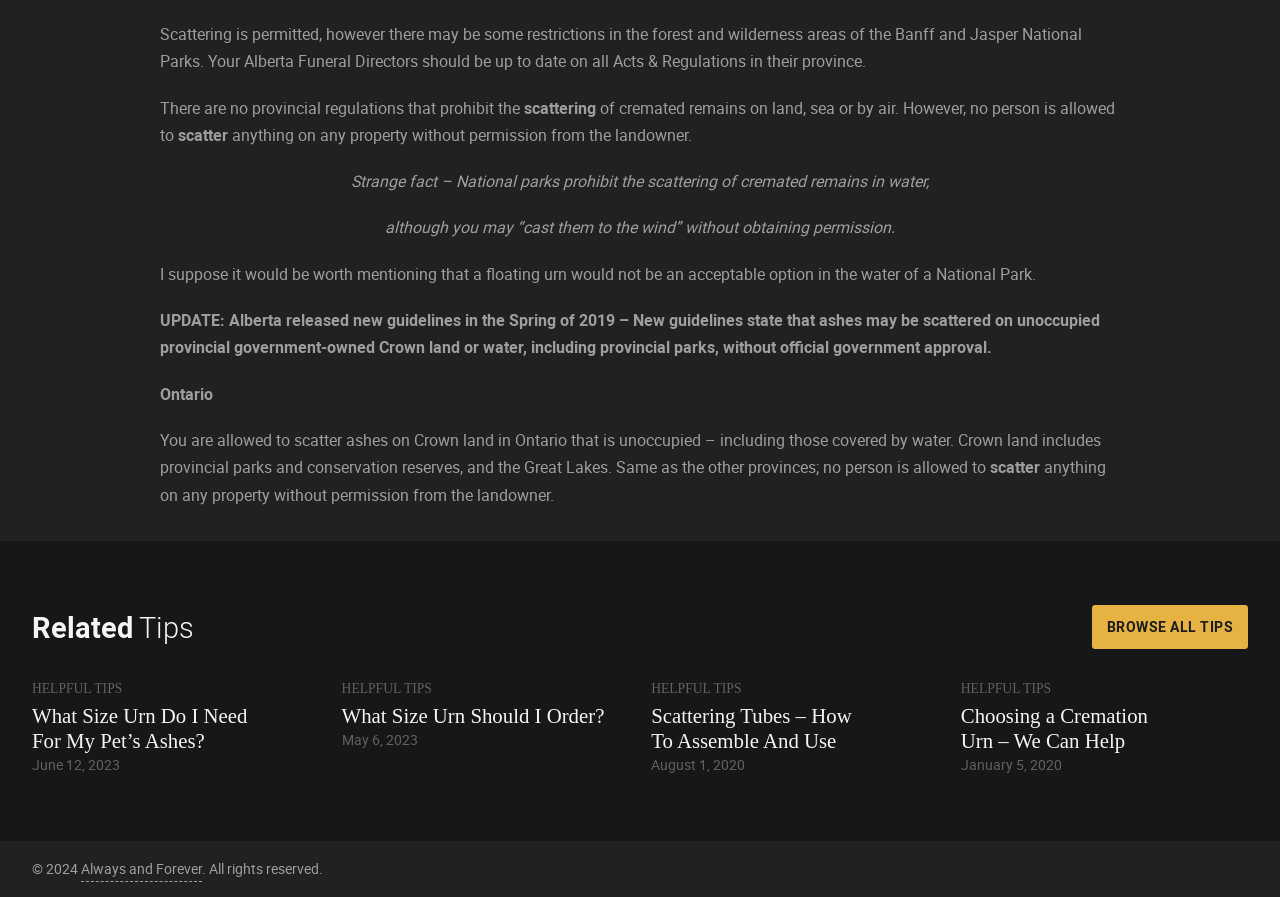Please locate the bounding box coordinates of the element that should be clicked to achieve the given instruction: "Click on 'Helpful Tips link'".

[0.853, 0.674, 0.975, 0.724]